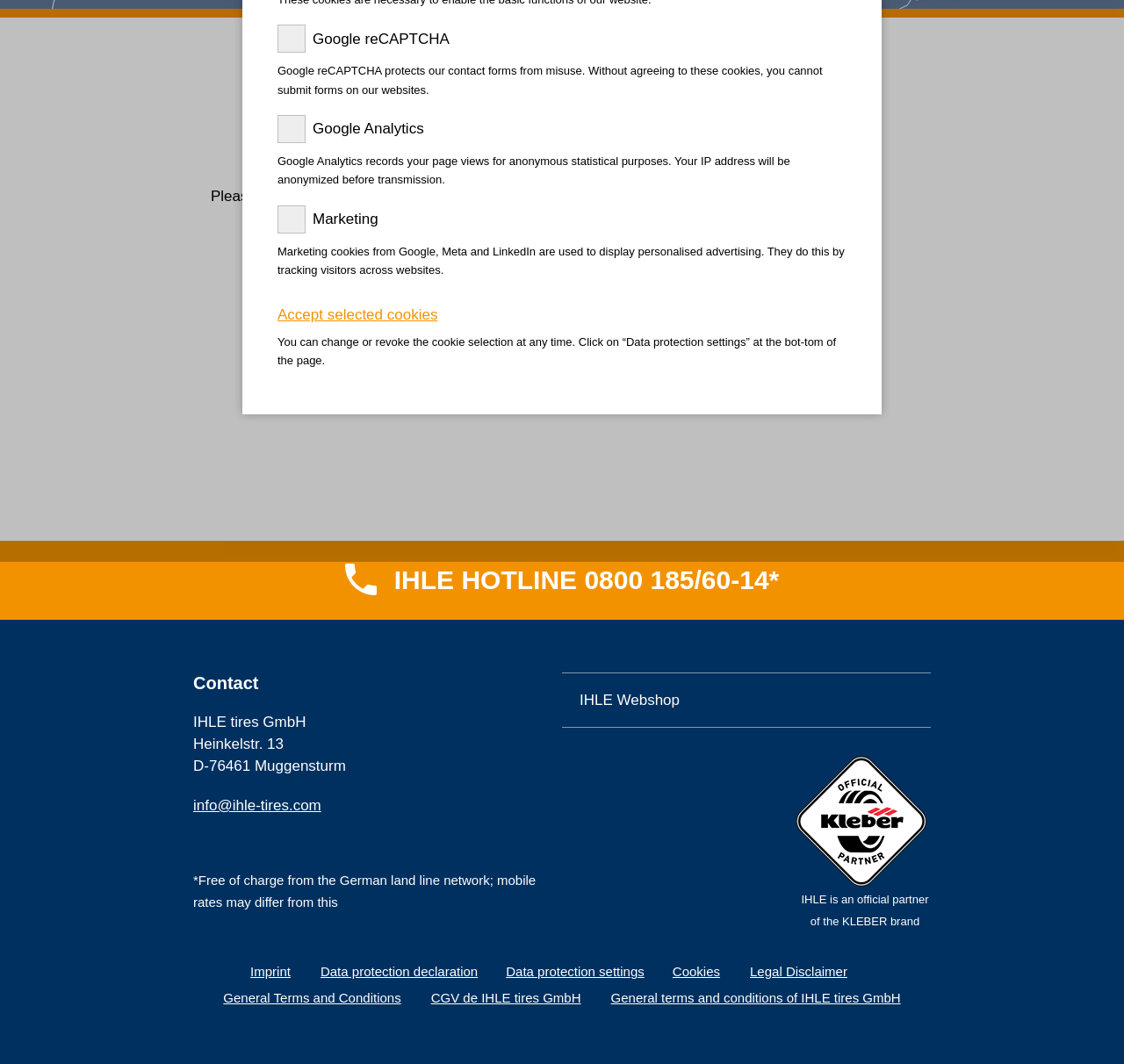Using the element description: "General Terms and Conditions", determine the bounding box coordinates. The coordinates should be in the format [left, top, right, bottom], with values between 0 and 1.

[0.197, 0.926, 0.358, 0.951]